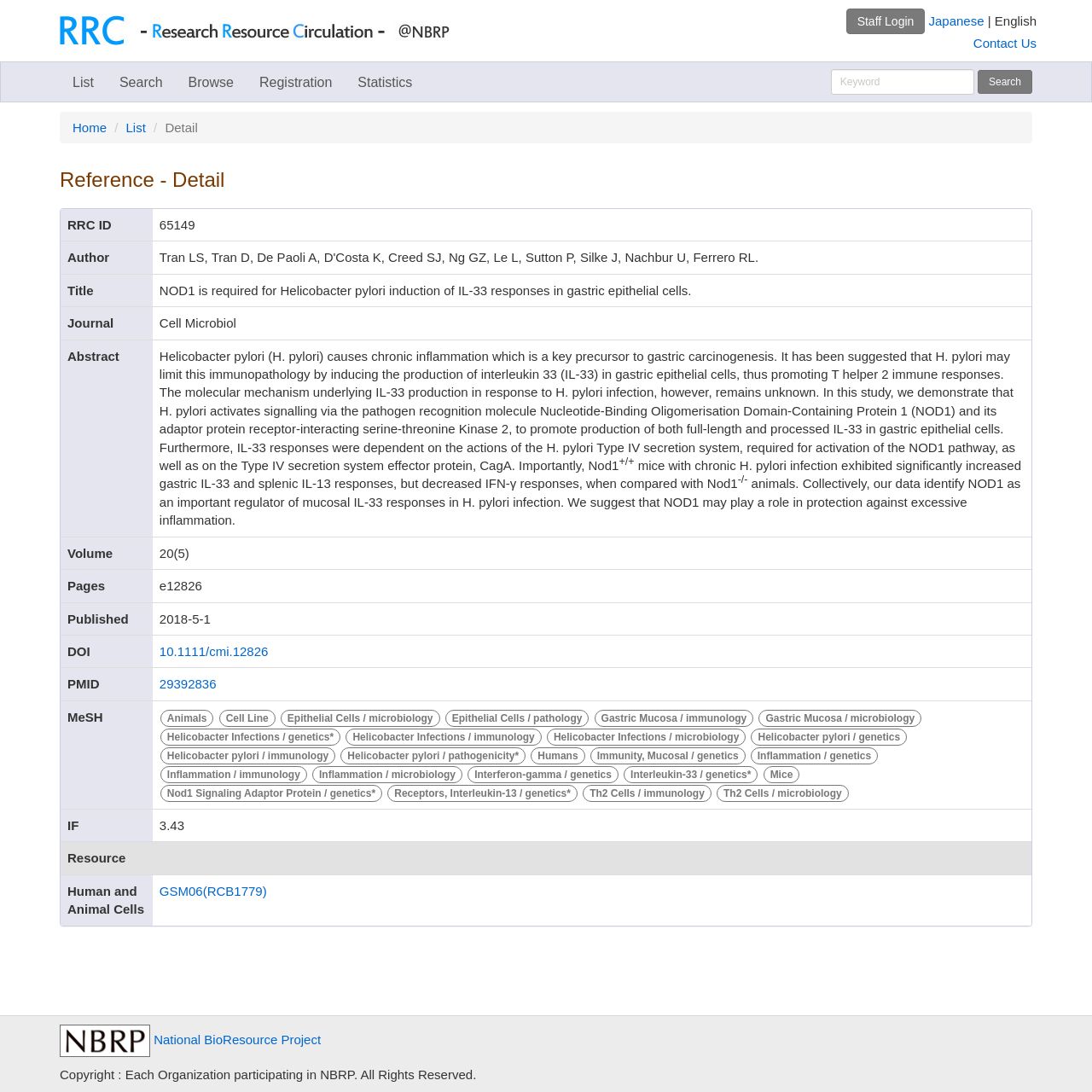What is the RRC ID of the research resource?
Relying on the image, give a concise answer in one word or a brief phrase.

65149